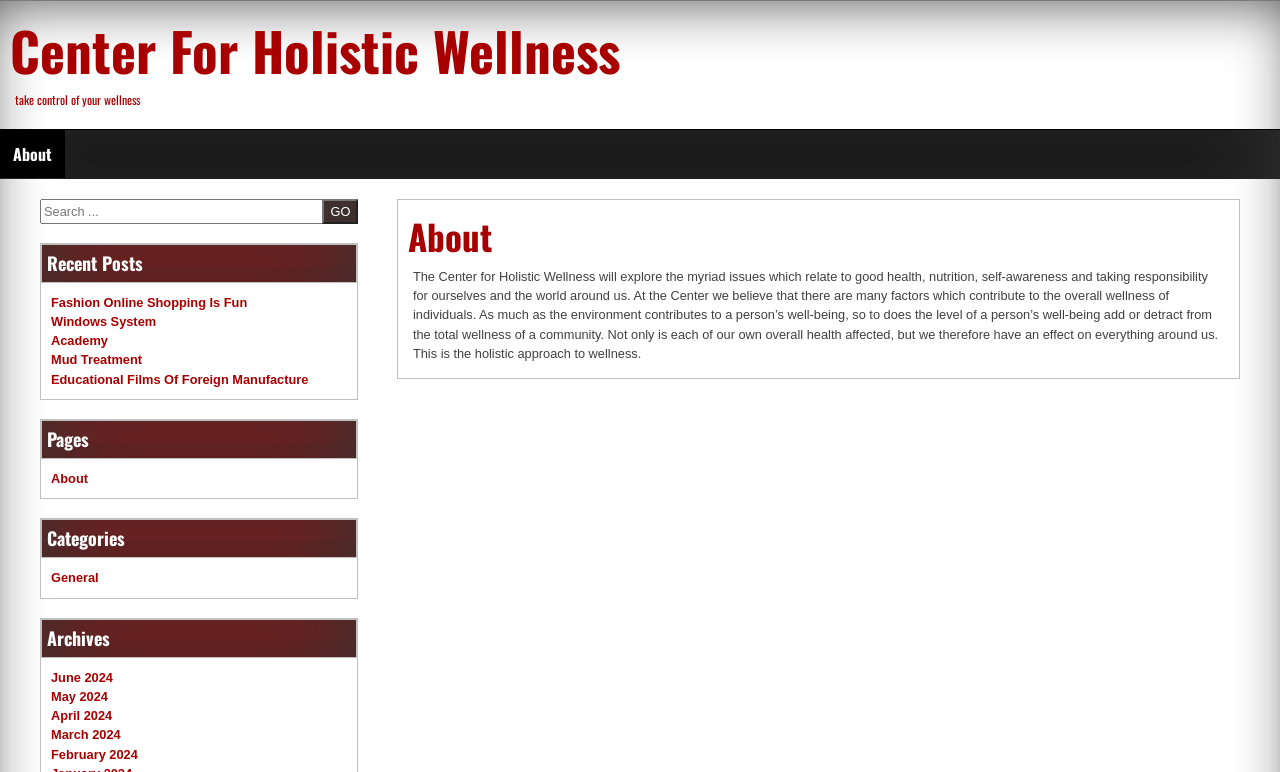What is the purpose of the search box?
Please elaborate on the answer to the question with detailed information.

The search box is located at the top right of the page, and it has a button that says 'GO'. This suggests that the purpose of the search box is to search for something, likely related to the content of the webpage.